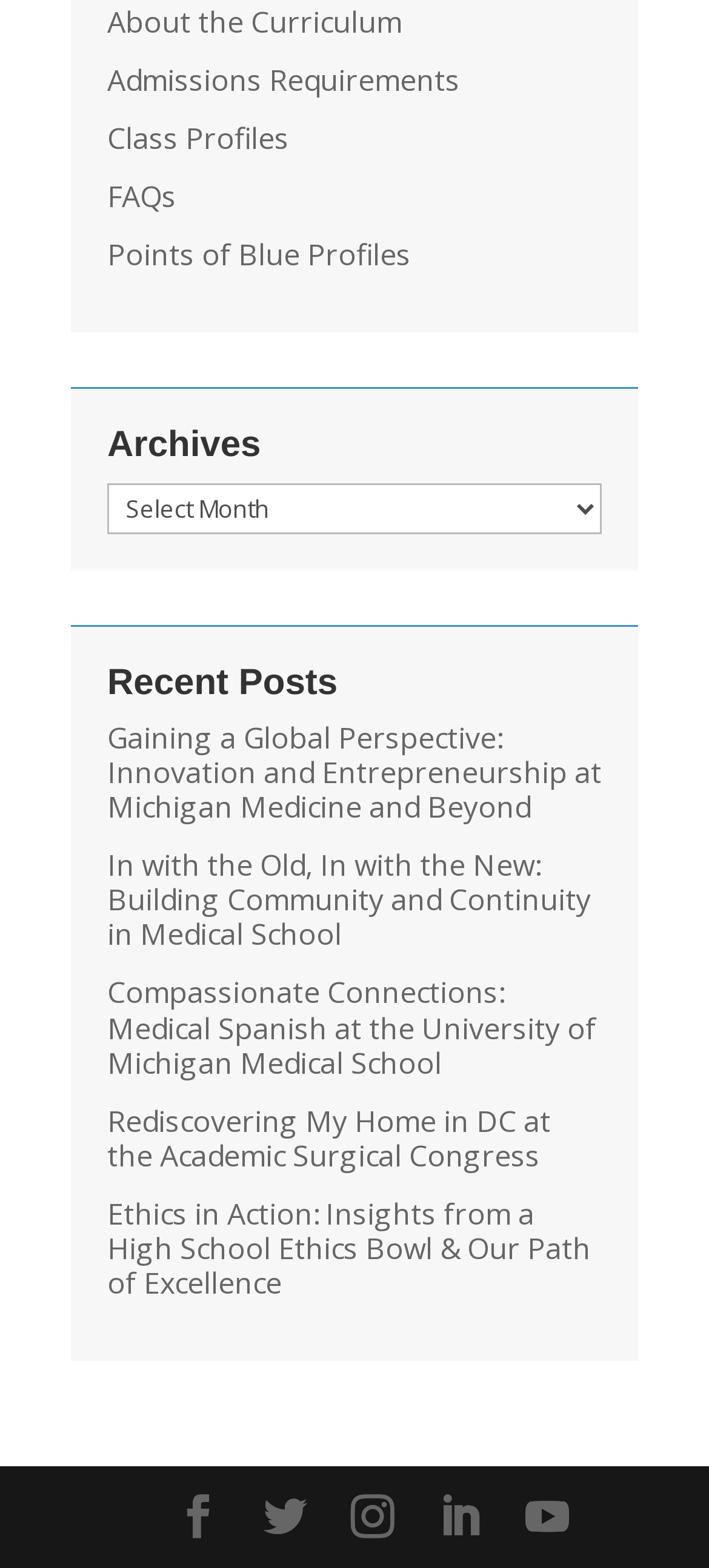Refer to the image and answer the question with as much detail as possible: What is the first link on the webpage?

The first link on the webpage is 'About the Curriculum' which is located at the top left corner of the webpage with a bounding box of [0.151, 0.001, 0.567, 0.026].